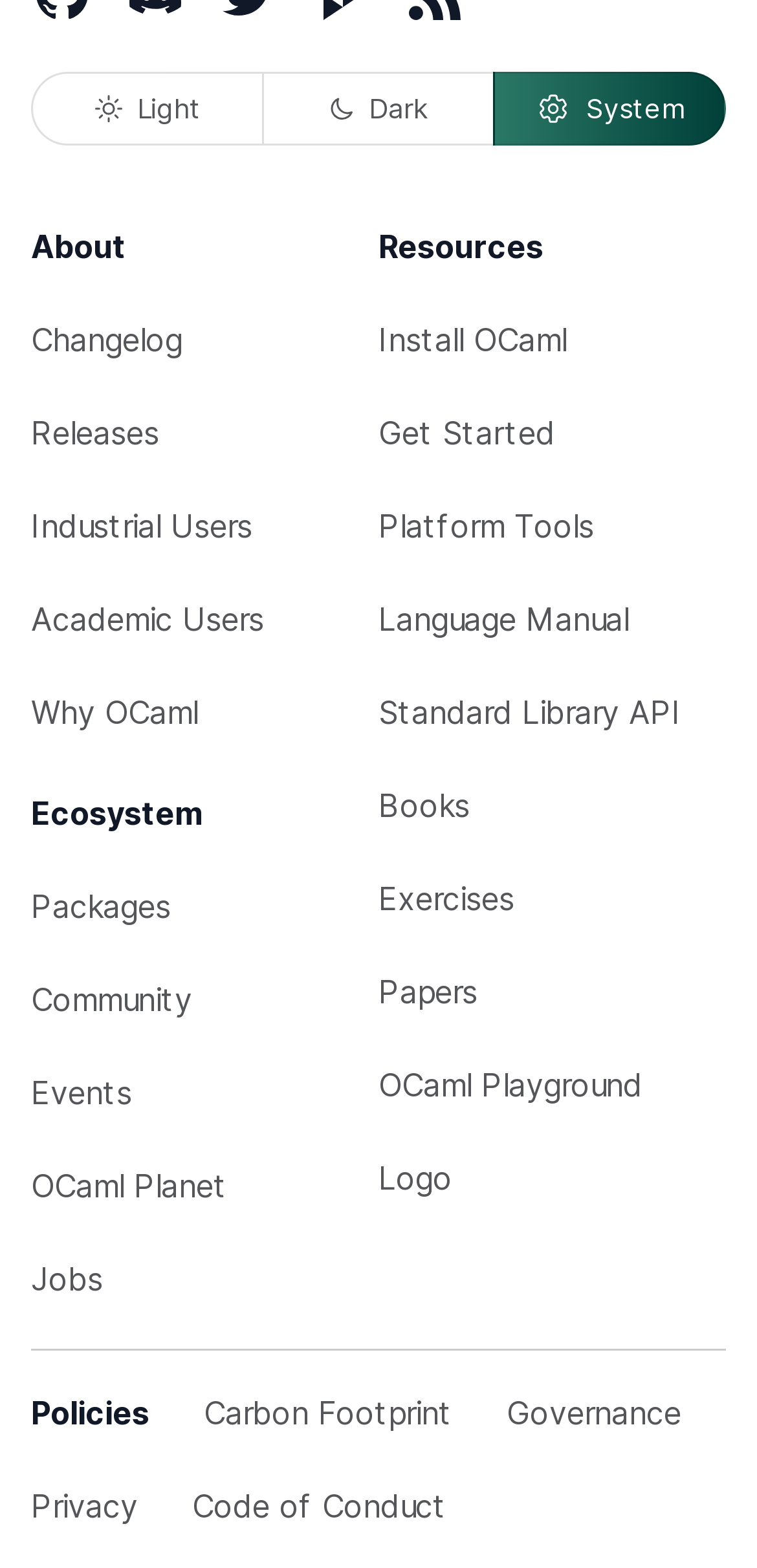Locate the bounding box coordinates of the element you need to click to accomplish the task described by this instruction: "Read the language manual".

[0.5, 0.365, 0.959, 0.425]